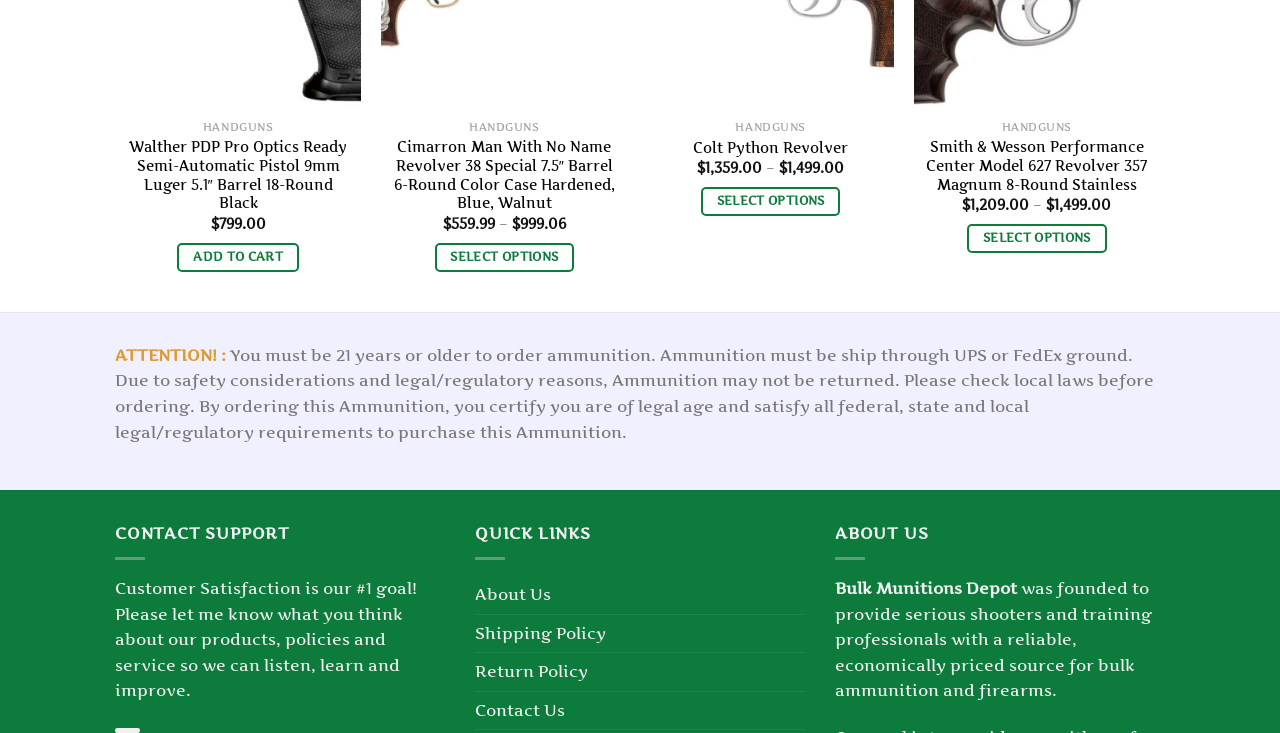Please locate the bounding box coordinates of the element's region that needs to be clicked to follow the instruction: "Contact support". The bounding box coordinates should be provided as four float numbers between 0 and 1, i.e., [left, top, right, bottom].

[0.09, 0.713, 0.227, 0.741]